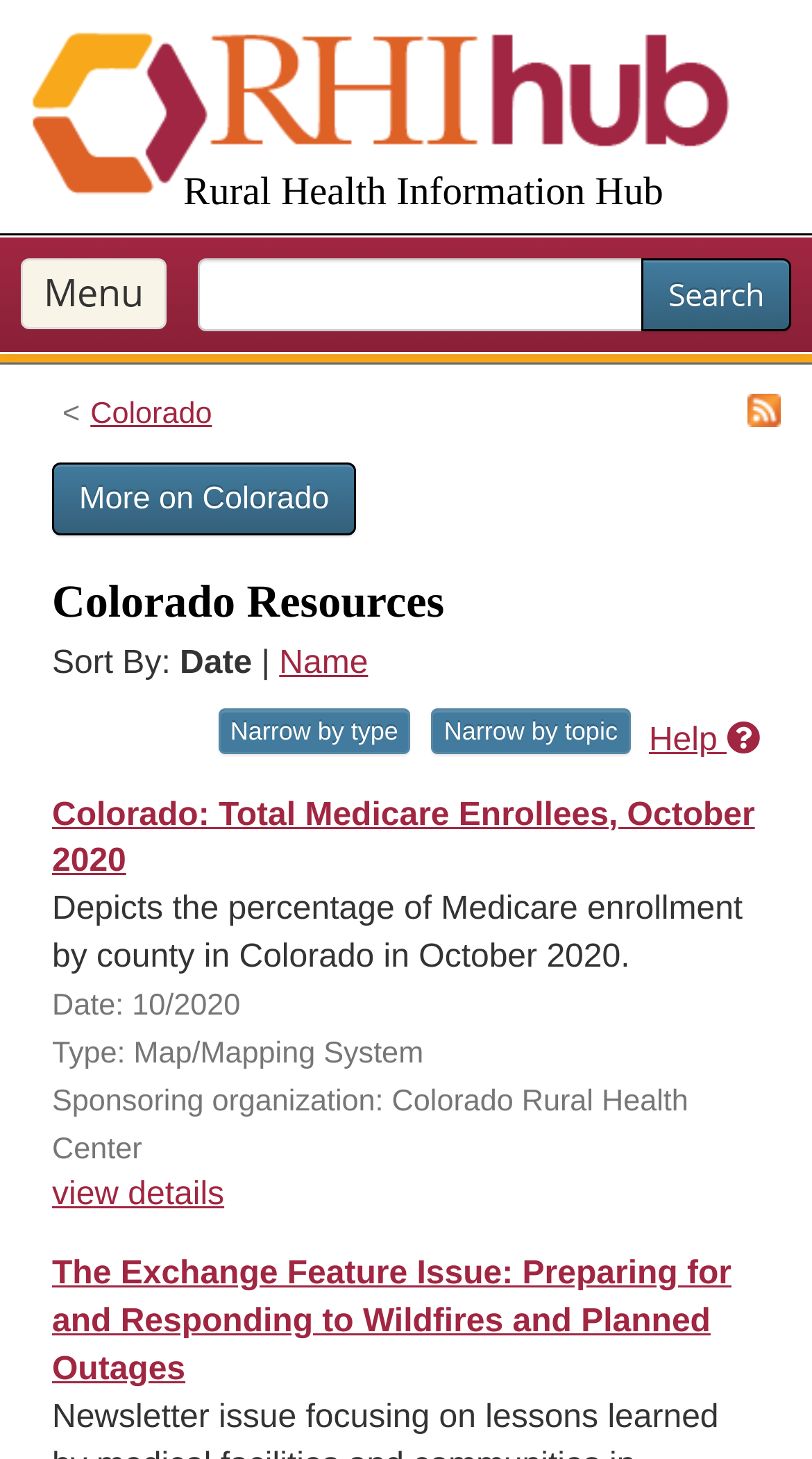Given the description "parent_node: Search aria-label="search text" name="q"", provide the bounding box coordinates of the corresponding UI element.

[0.244, 0.177, 0.792, 0.227]